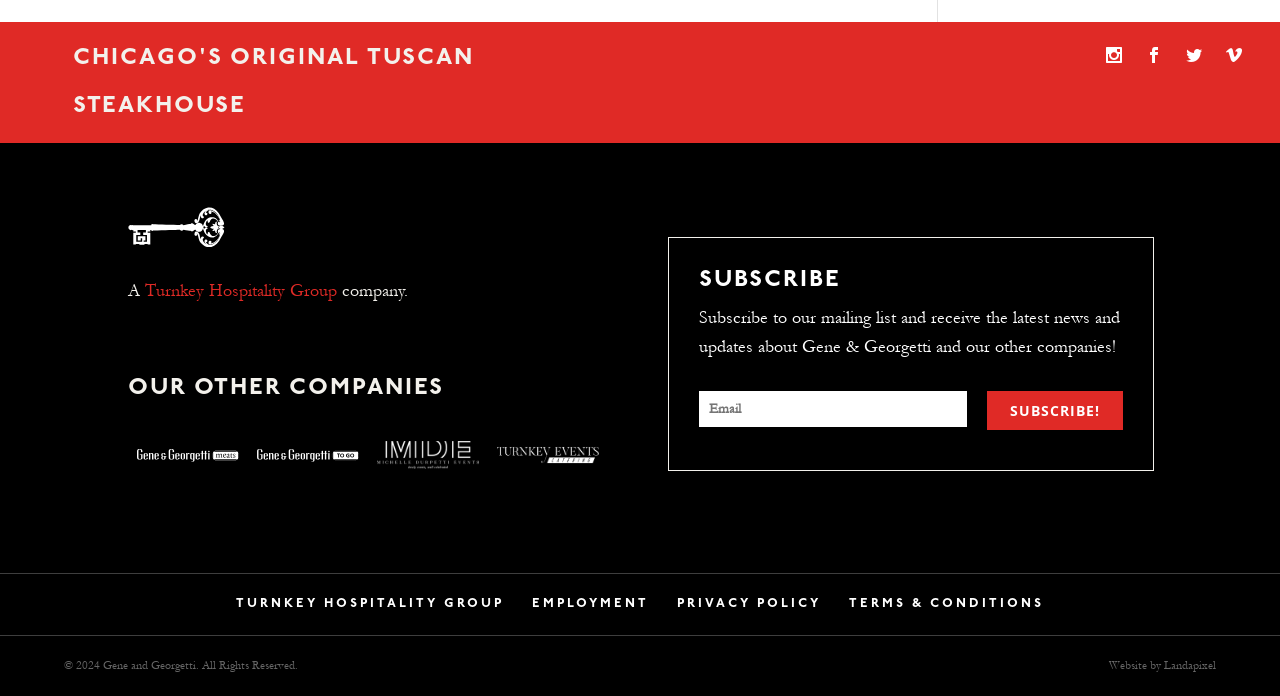Please identify the bounding box coordinates of the clickable region that I should interact with to perform the following instruction: "Click on Turnkey Hospitality Group". The coordinates should be expressed as four float numbers between 0 and 1, i.e., [left, top, right, bottom].

[0.113, 0.403, 0.263, 0.433]